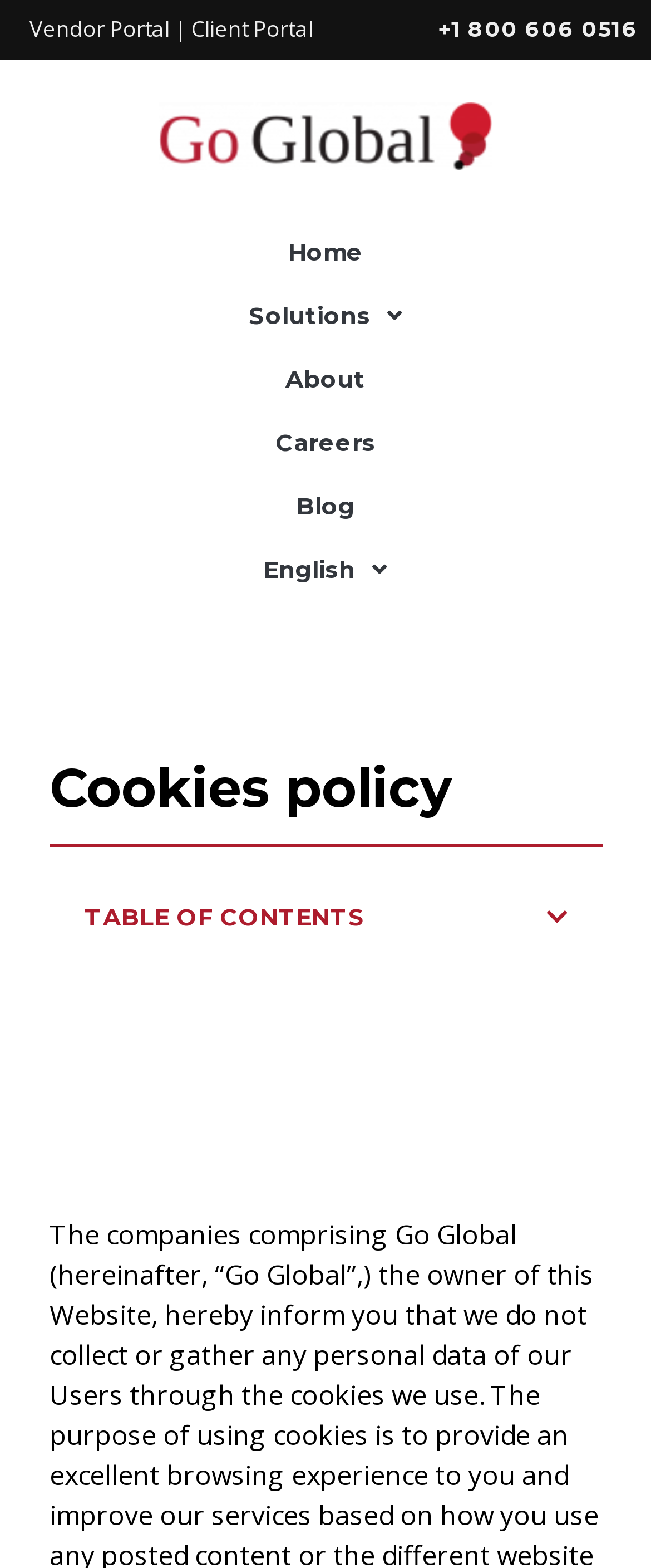How many headings are there on the webpage?
Please provide a detailed answer to the question.

I counted the heading elements on the webpage and found four of them: 'Vendor Portal | Client Portal', '+1 800 606 0516', 'Cookies policy', and 'TABLE OF CONTENTS'.